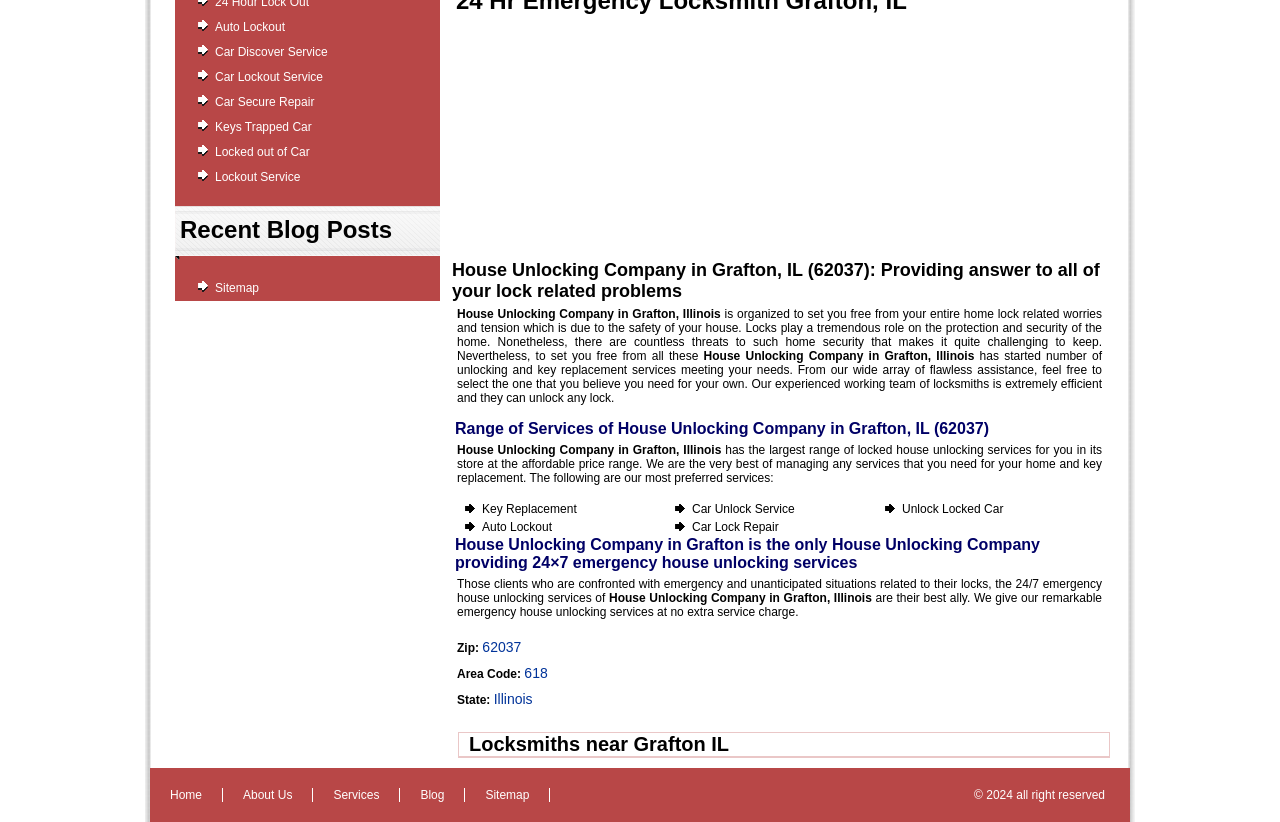Please find the bounding box for the UI component described as follows: "Recordings".

None